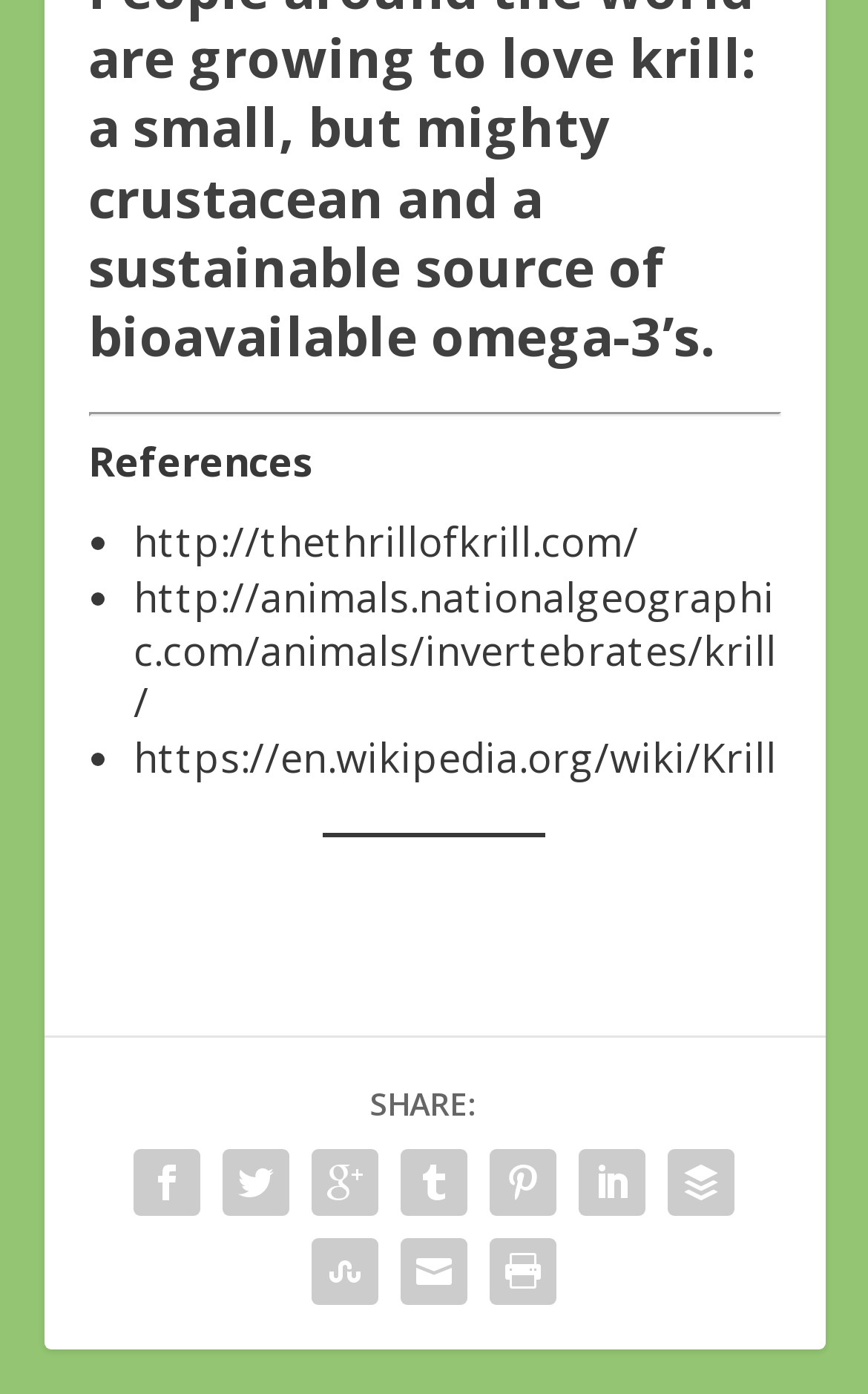How many references are listed?
Please provide a single word or phrase as your answer based on the image.

3